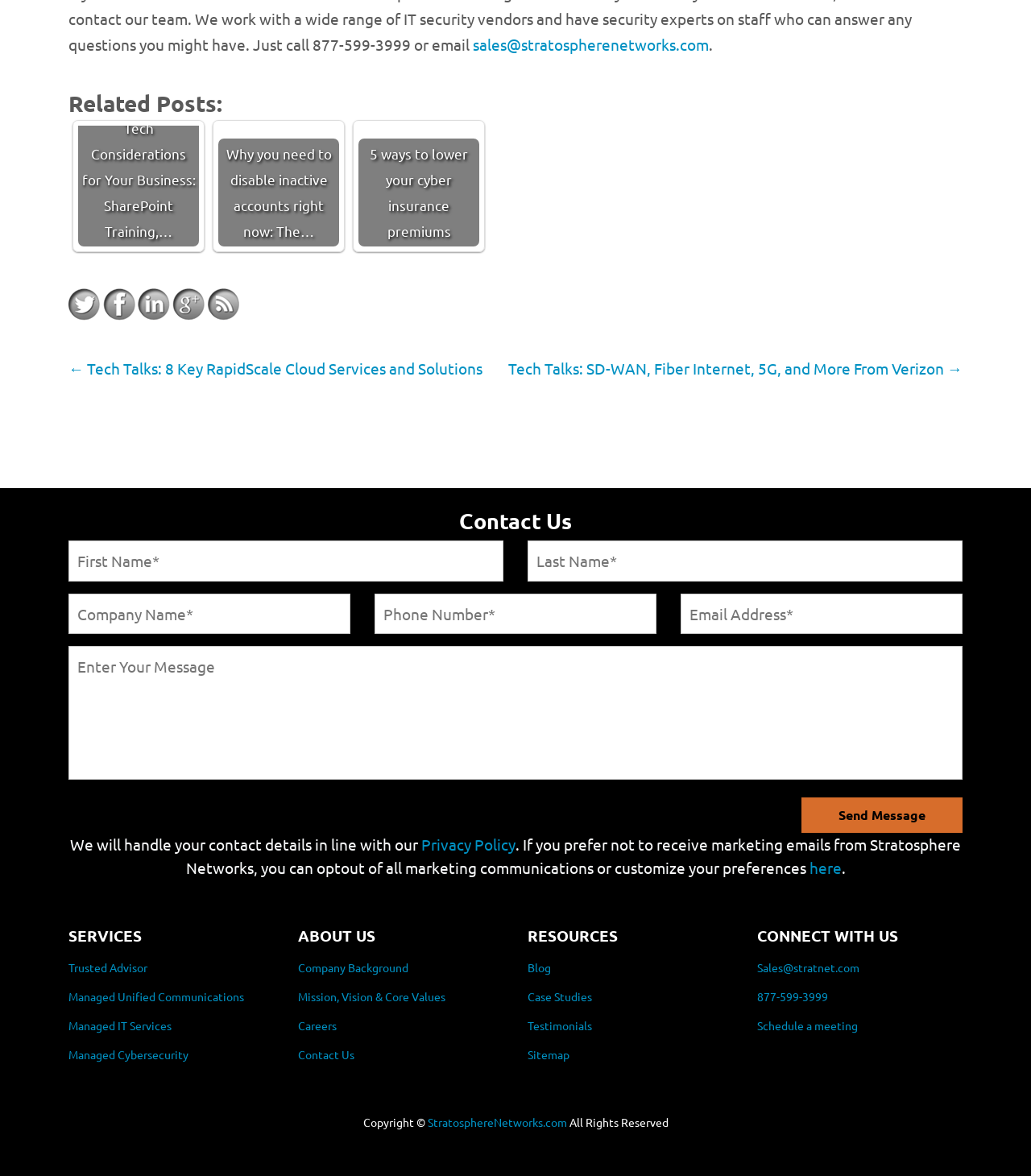Locate the bounding box coordinates of the element you need to click to accomplish the task described by this instruction: "Send a message".

[0.777, 0.678, 0.934, 0.708]